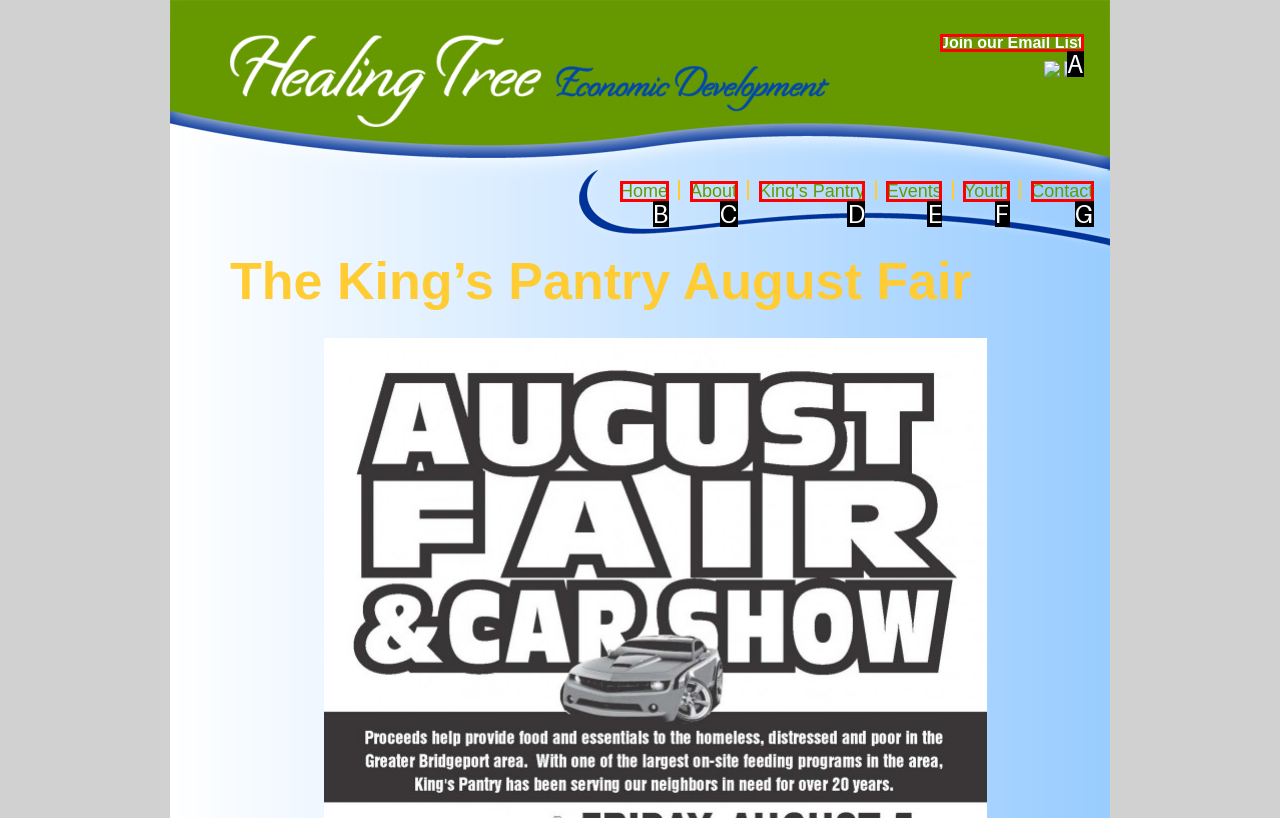Select the letter that corresponds to the UI element described as: King’s Pantry
Answer by providing the letter from the given choices.

D